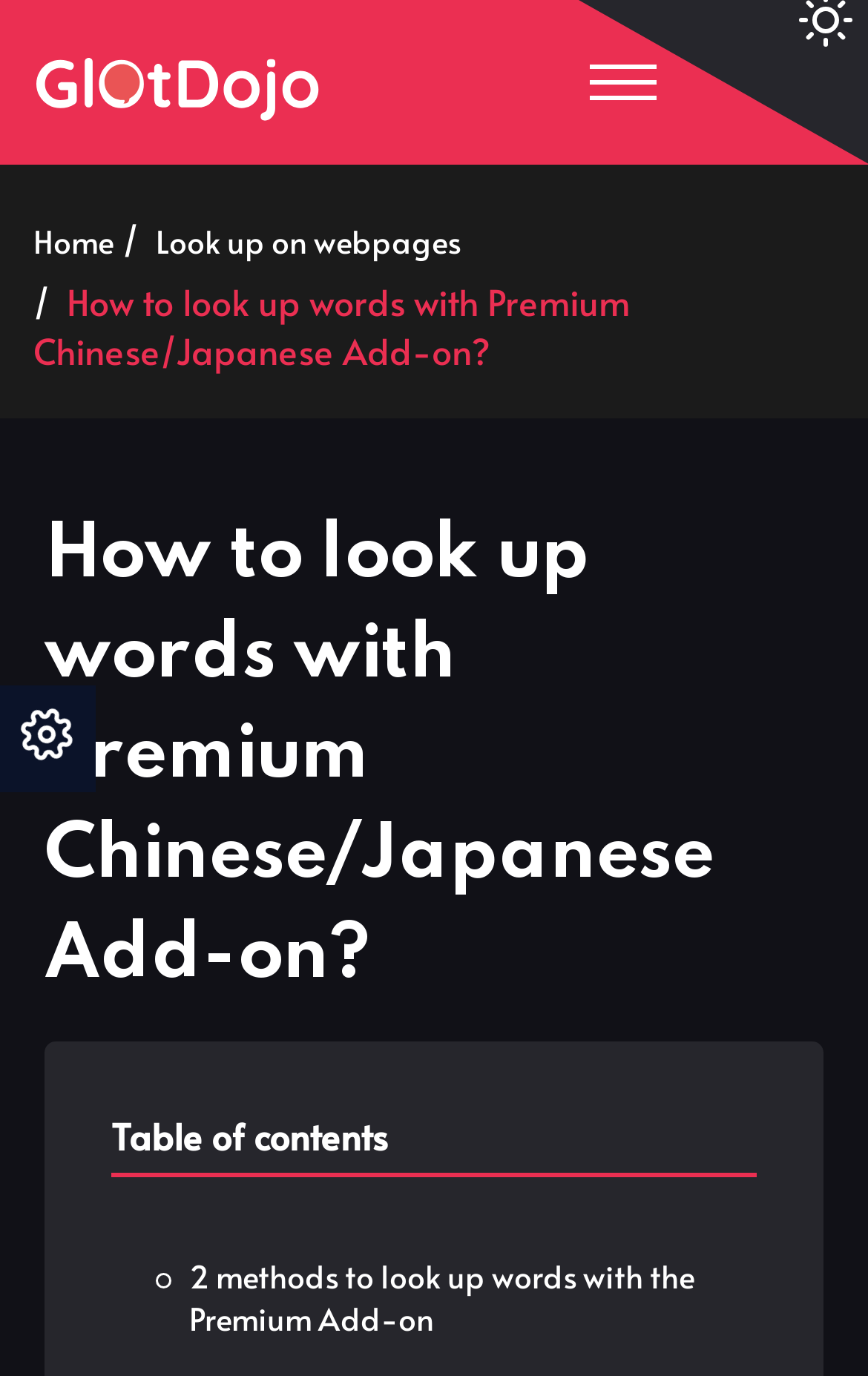Respond to the following question with a brief word or phrase:
What is the purpose of the webpage?

To guide on using Premium Add-on